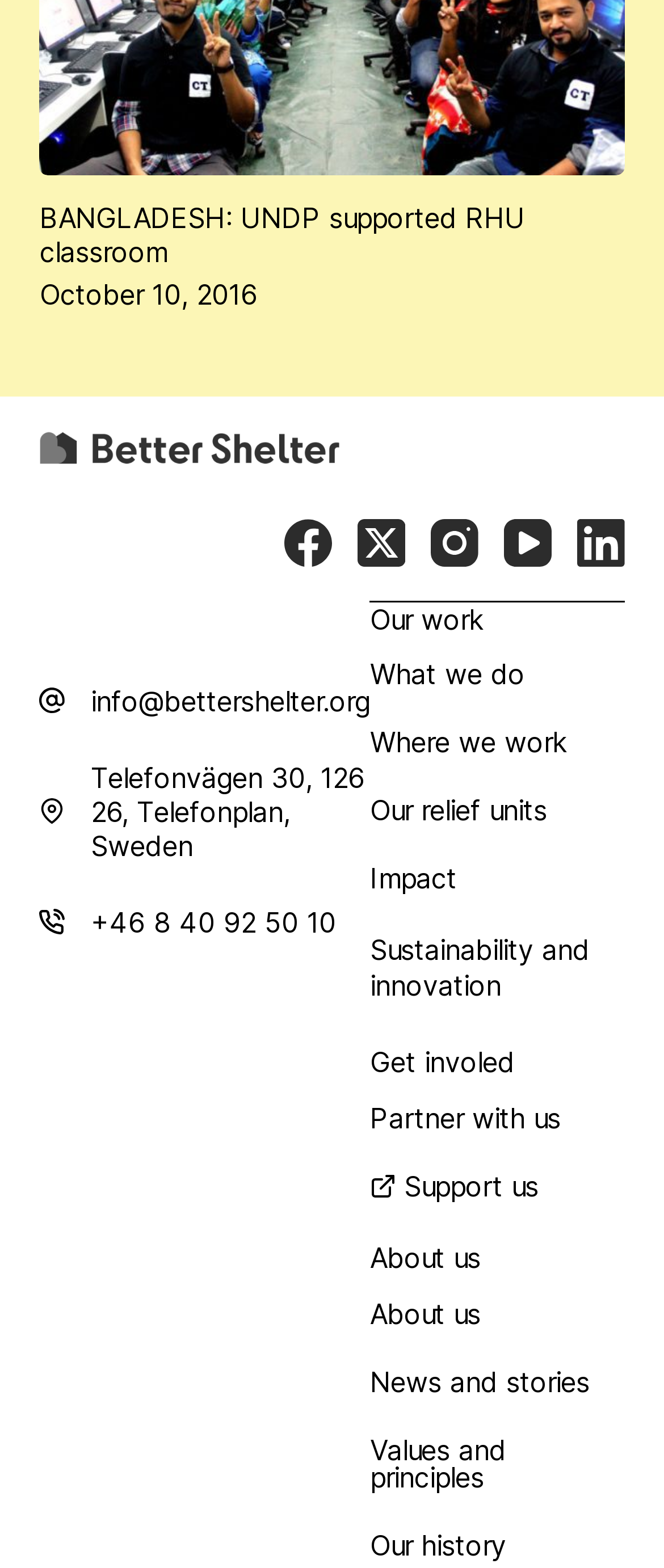Identify the bounding box coordinates of the part that should be clicked to carry out this instruction: "Explore the impact of BetterShelter".

[0.557, 0.55, 0.688, 0.571]